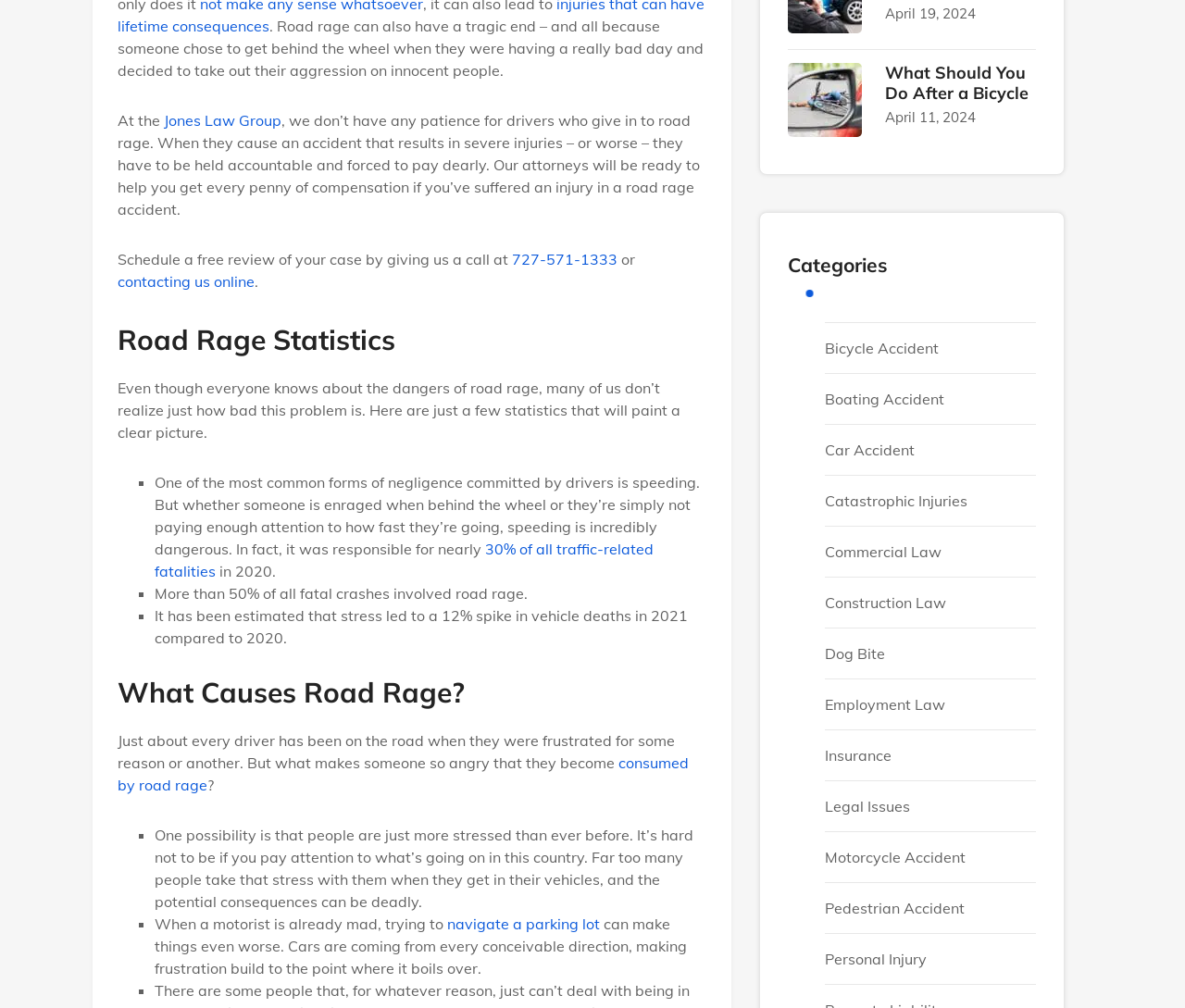Locate the bounding box for the described UI element: "contacting us online". Ensure the coordinates are four float numbers between 0 and 1, formatted as [left, top, right, bottom].

[0.099, 0.27, 0.215, 0.288]